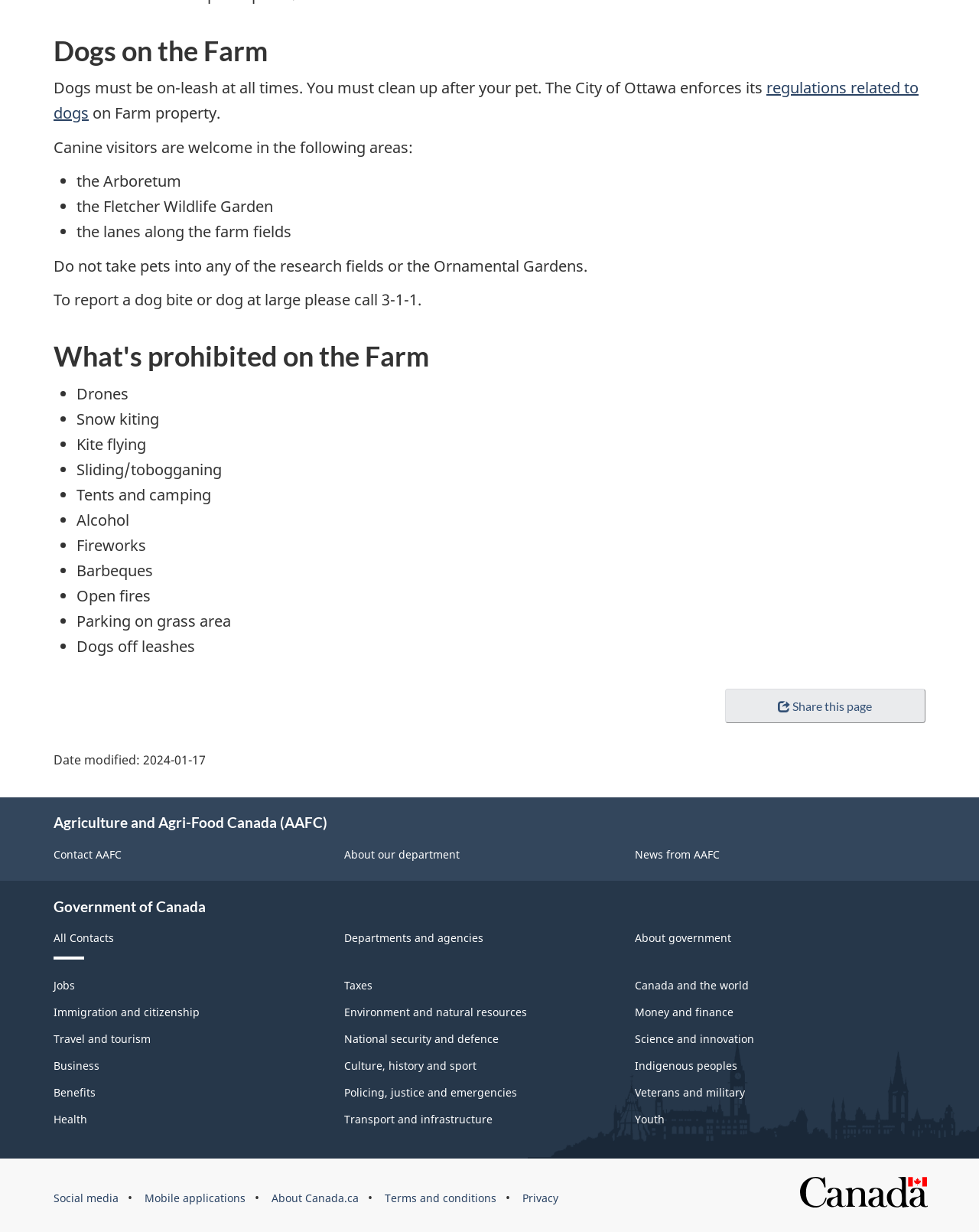Using the information in the image, give a comprehensive answer to the question: 
When was this webpage last modified?

The webpage provides a 'Date modified' section, which indicates that the webpage was last modified on 2024-01-17.